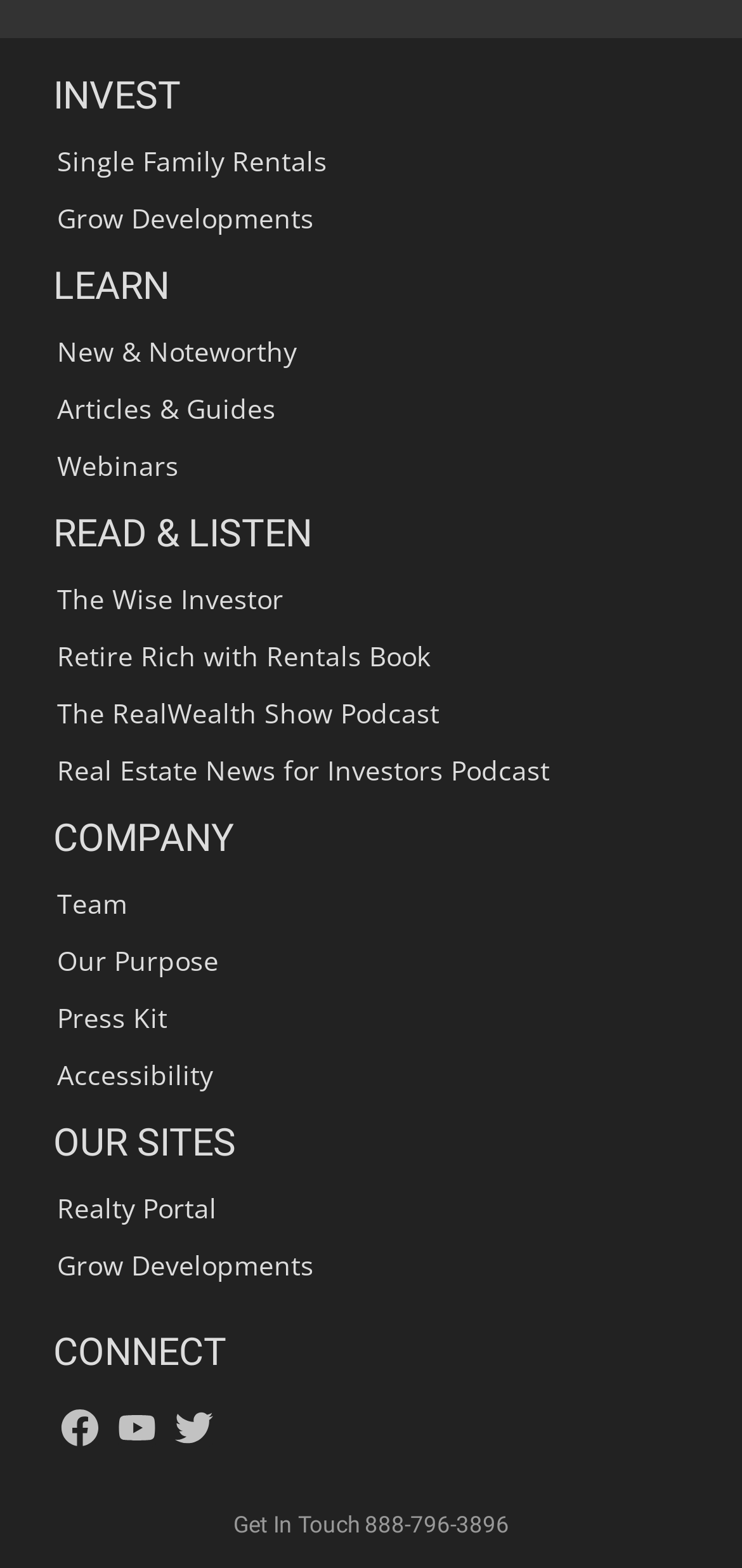Determine the bounding box for the UI element as described: "The RealWealth Show Podcast". The coordinates should be represented as four float numbers between 0 and 1, formatted as [left, top, right, bottom].

[0.026, 0.437, 0.974, 0.473]